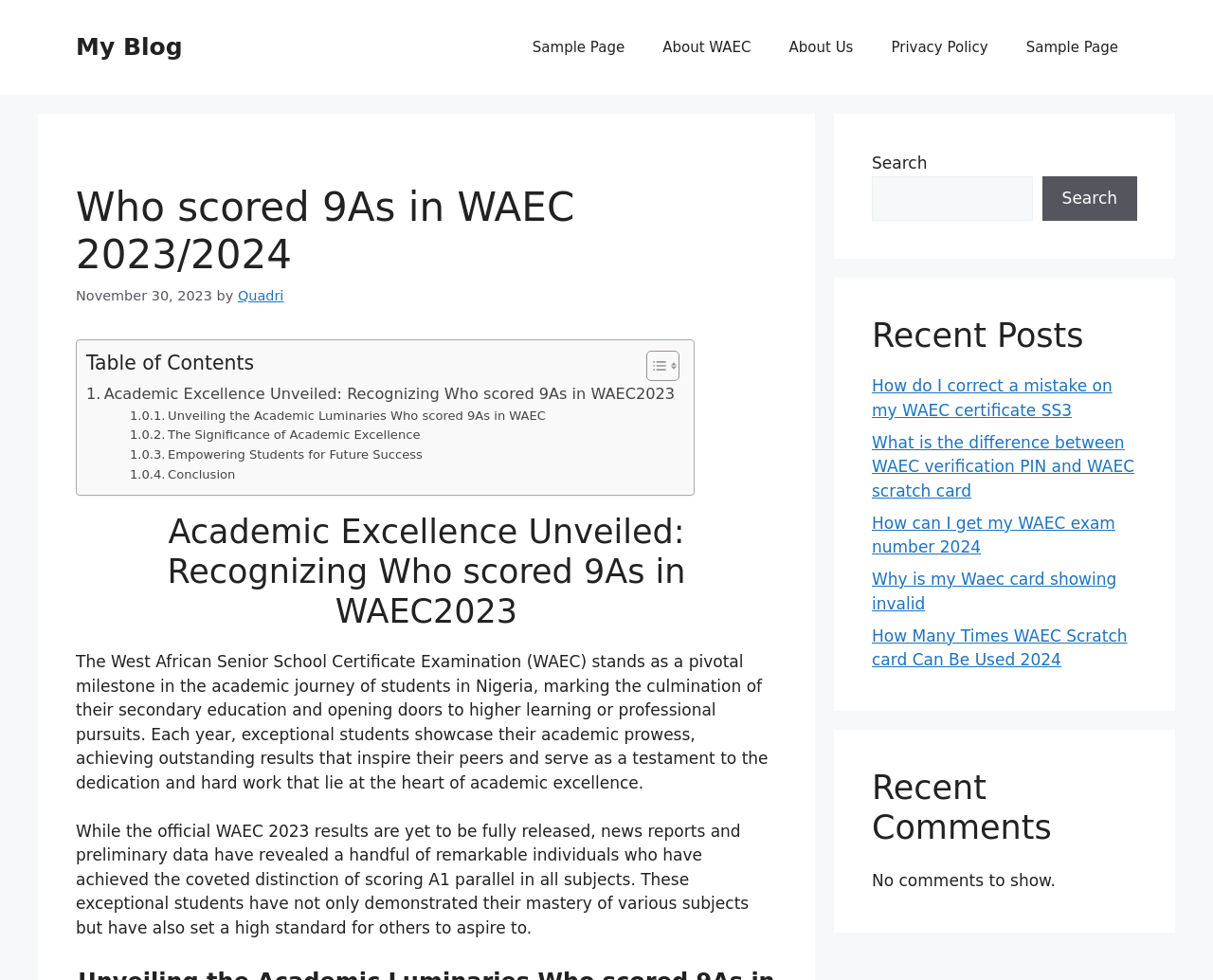Extract the main heading text from the webpage.

Who scored 9As in WAEC 2023/2024